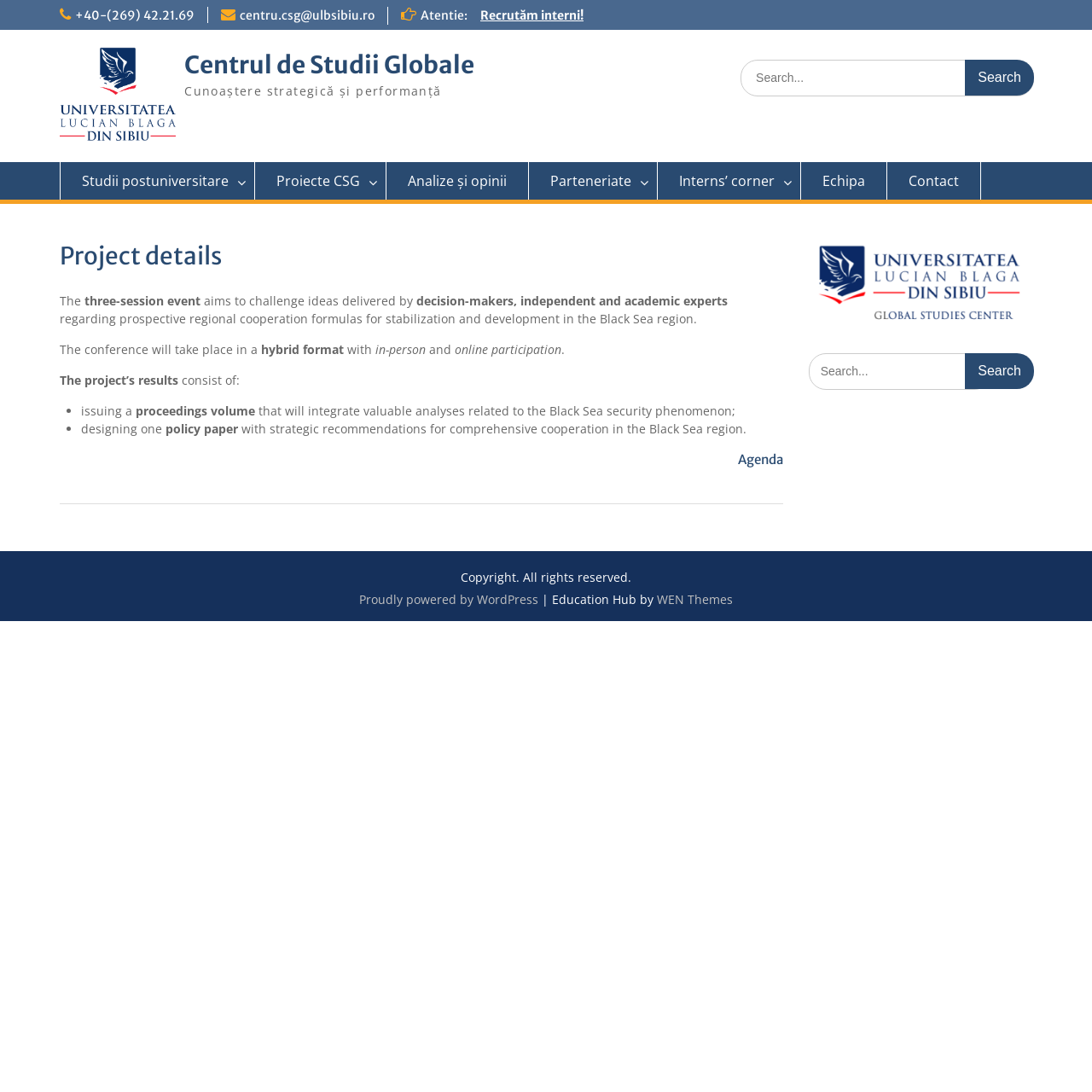From the webpage screenshot, predict the bounding box of the UI element that matches this description: "parent_node: EXISTING USER name="existingUser"".

None